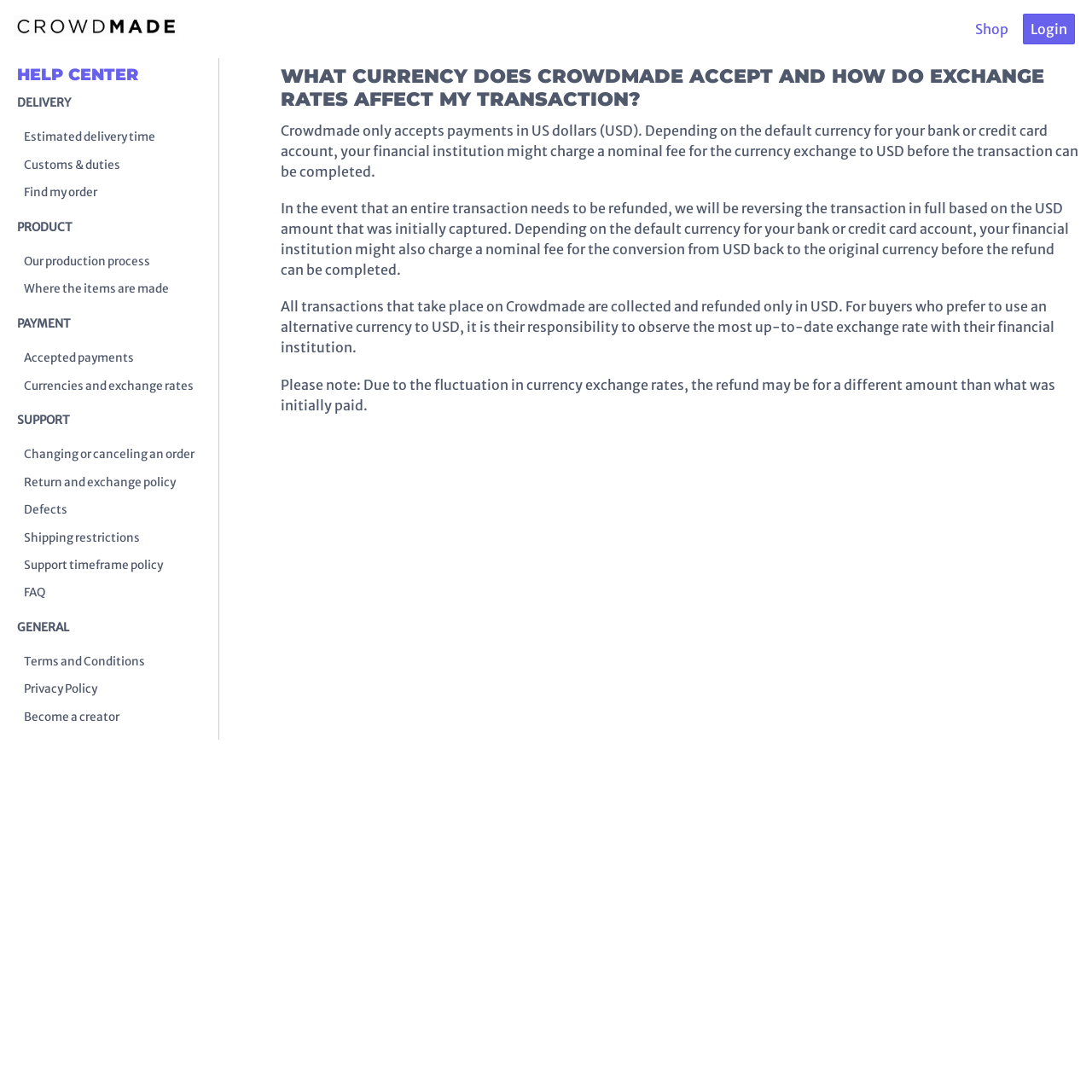What is the main topic of this webpage? Examine the screenshot and reply using just one word or a brief phrase.

HELP CENTER